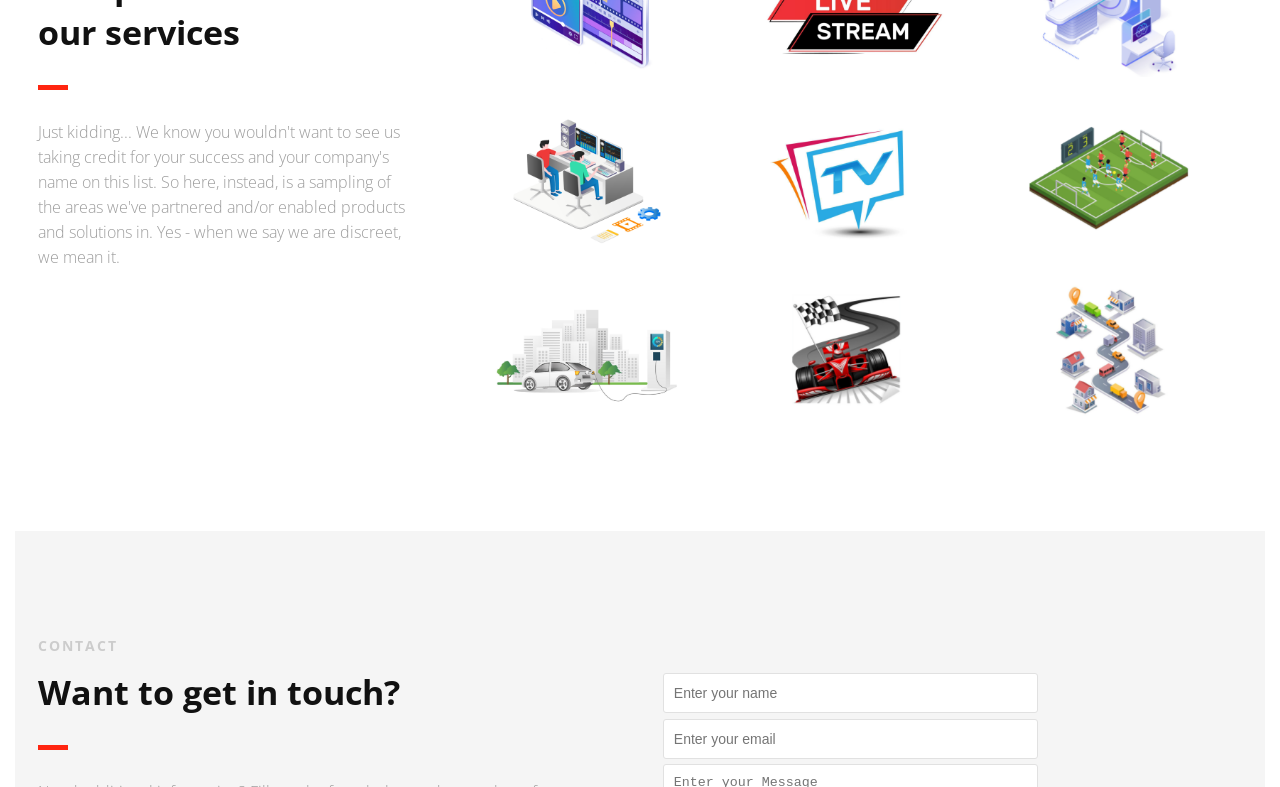Please indicate the bounding box coordinates of the element's region to be clicked to achieve the instruction: "Enter your name". Provide the coordinates as four float numbers between 0 and 1, i.e., [left, top, right, bottom].

[0.518, 0.855, 0.811, 0.906]